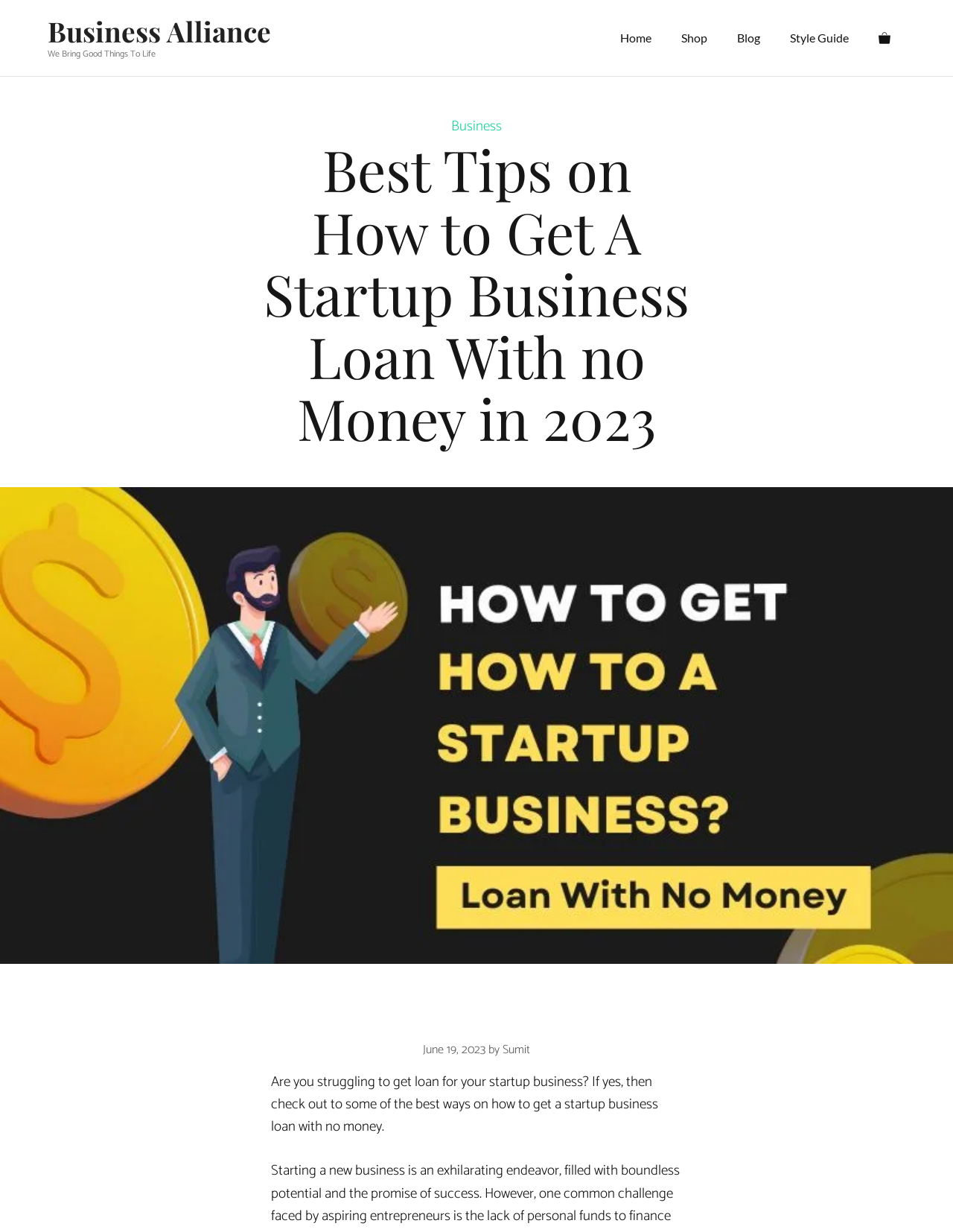Find the bounding box coordinates of the element to click in order to complete this instruction: "check out business alliance". The bounding box coordinates must be four float numbers between 0 and 1, denoted as [left, top, right, bottom].

[0.05, 0.01, 0.284, 0.04]